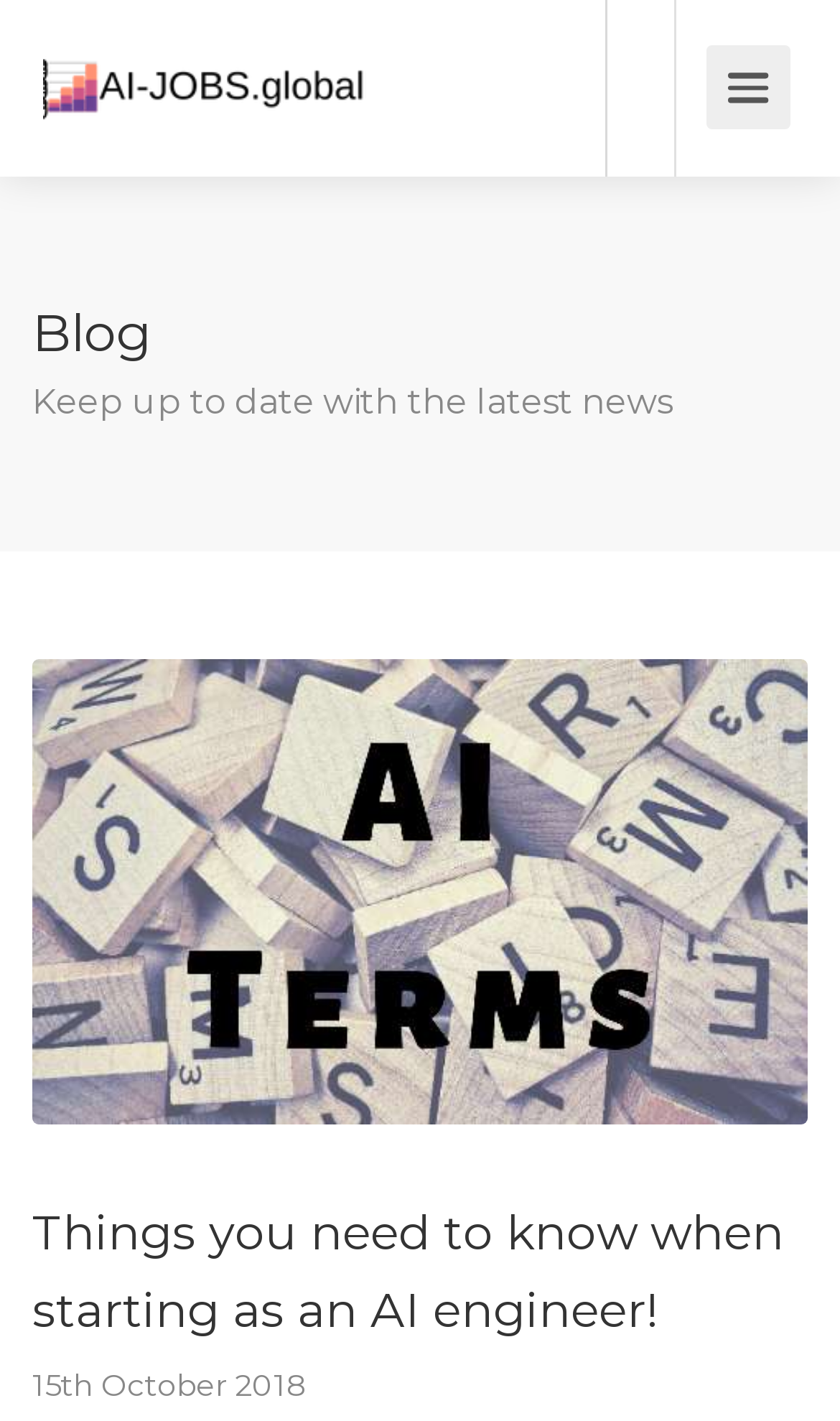What is the name of the website?
Please use the visual content to give a single word or phrase answer.

AI Job Board